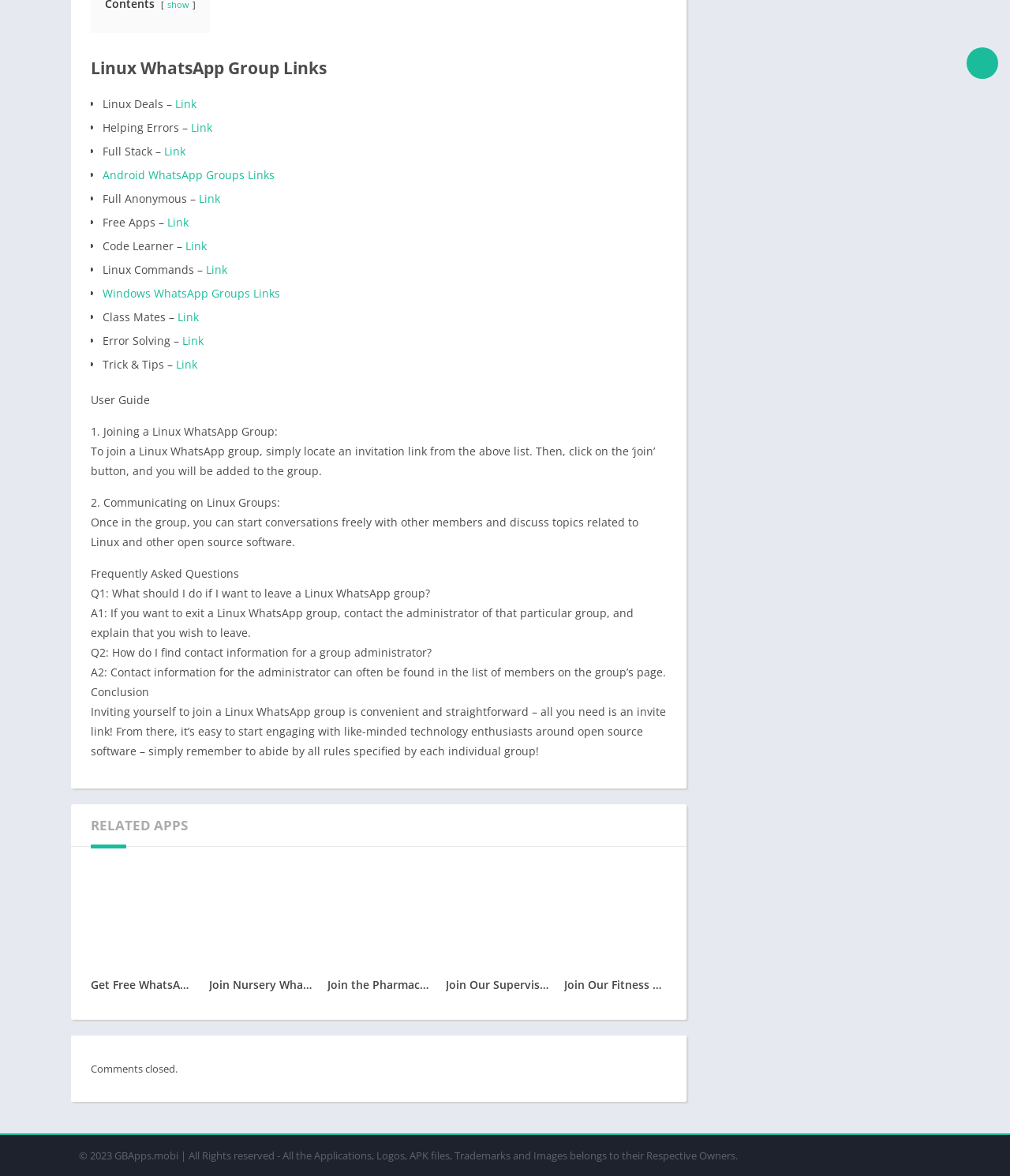What is the user guide for?
Please look at the screenshot and answer using one word or phrase.

Joining and communicating on Linux groups